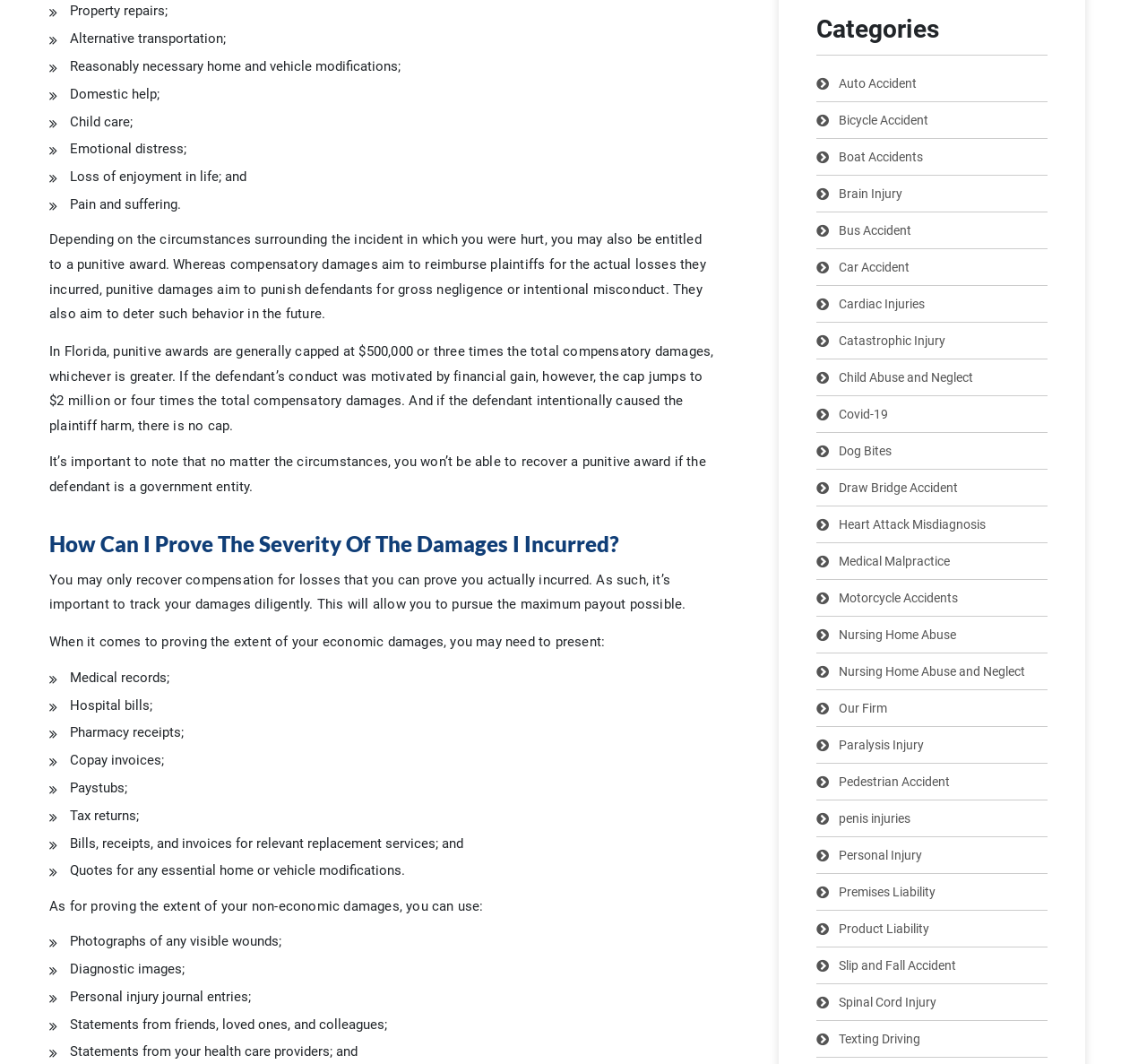What is the cap on punitive awards in Florida?
Please provide a comprehensive and detailed answer to the question.

The webpage states that in Florida, punitive awards are generally capped at $500,000 or three times the total compensatory damages, whichever is greater.